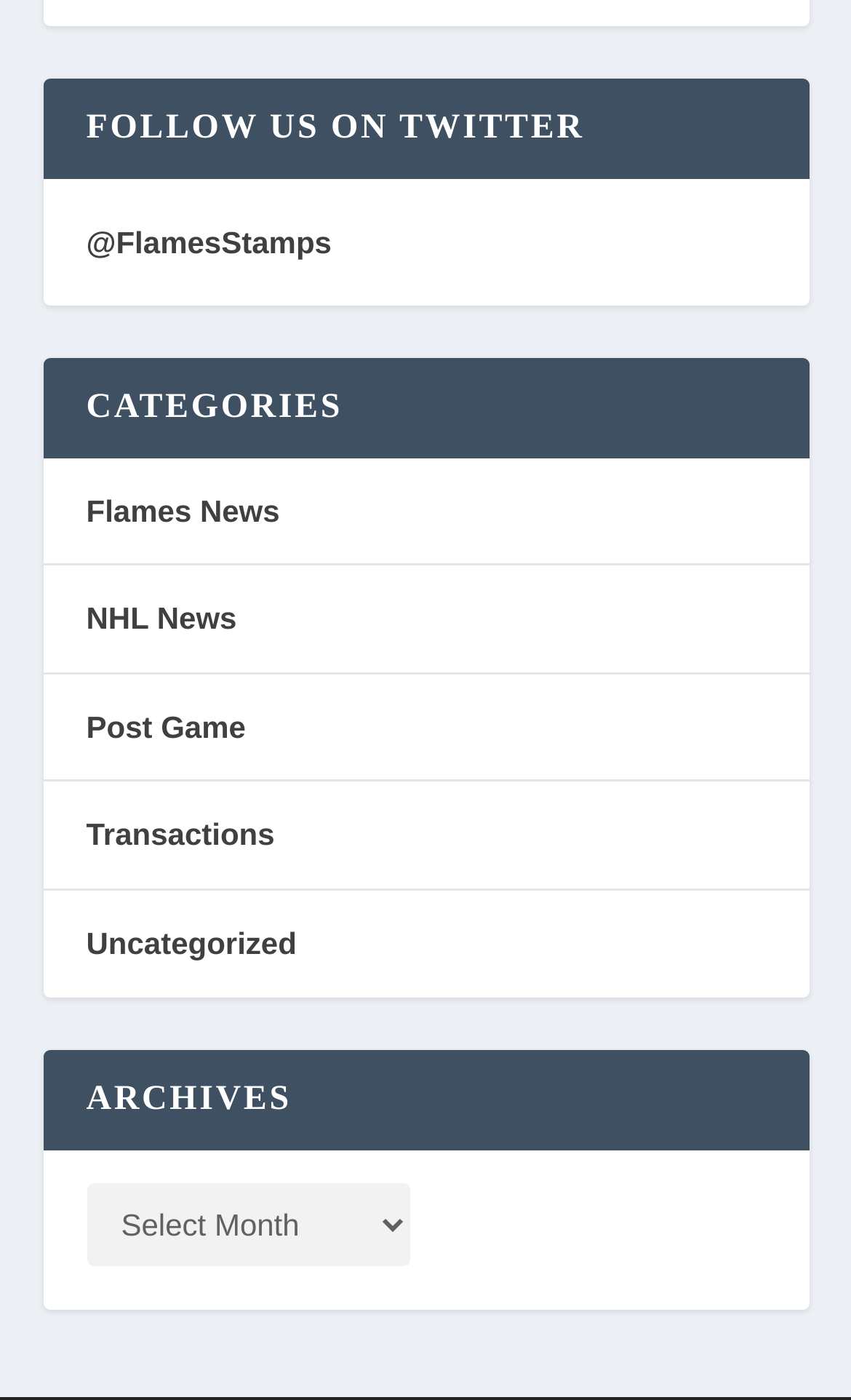Is there a dropdown menu on the webpage?
Please provide a single word or phrase based on the screenshot.

yes